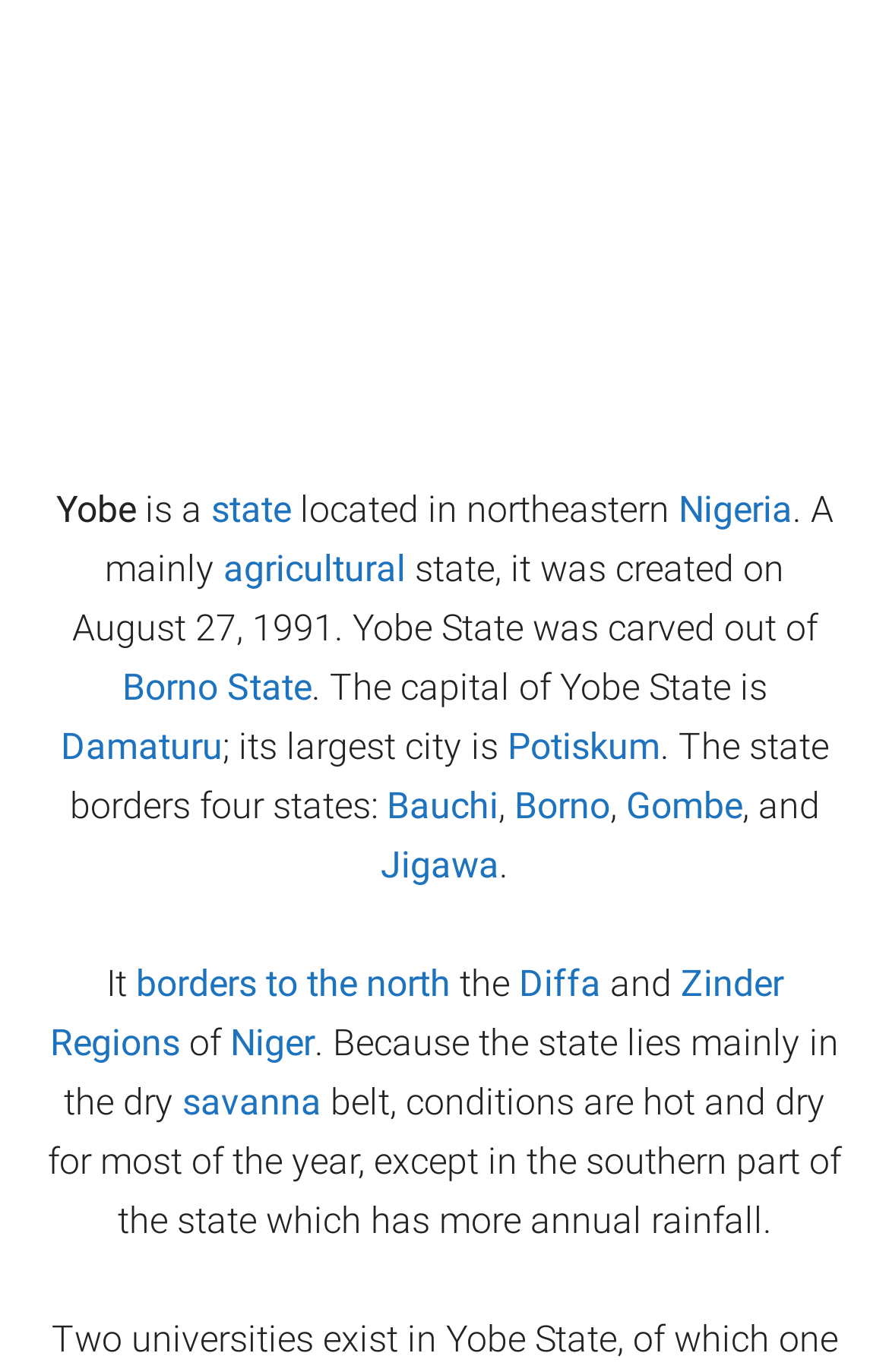Identify the bounding box coordinates of the section that should be clicked to achieve the task described: "Click the menu button".

None